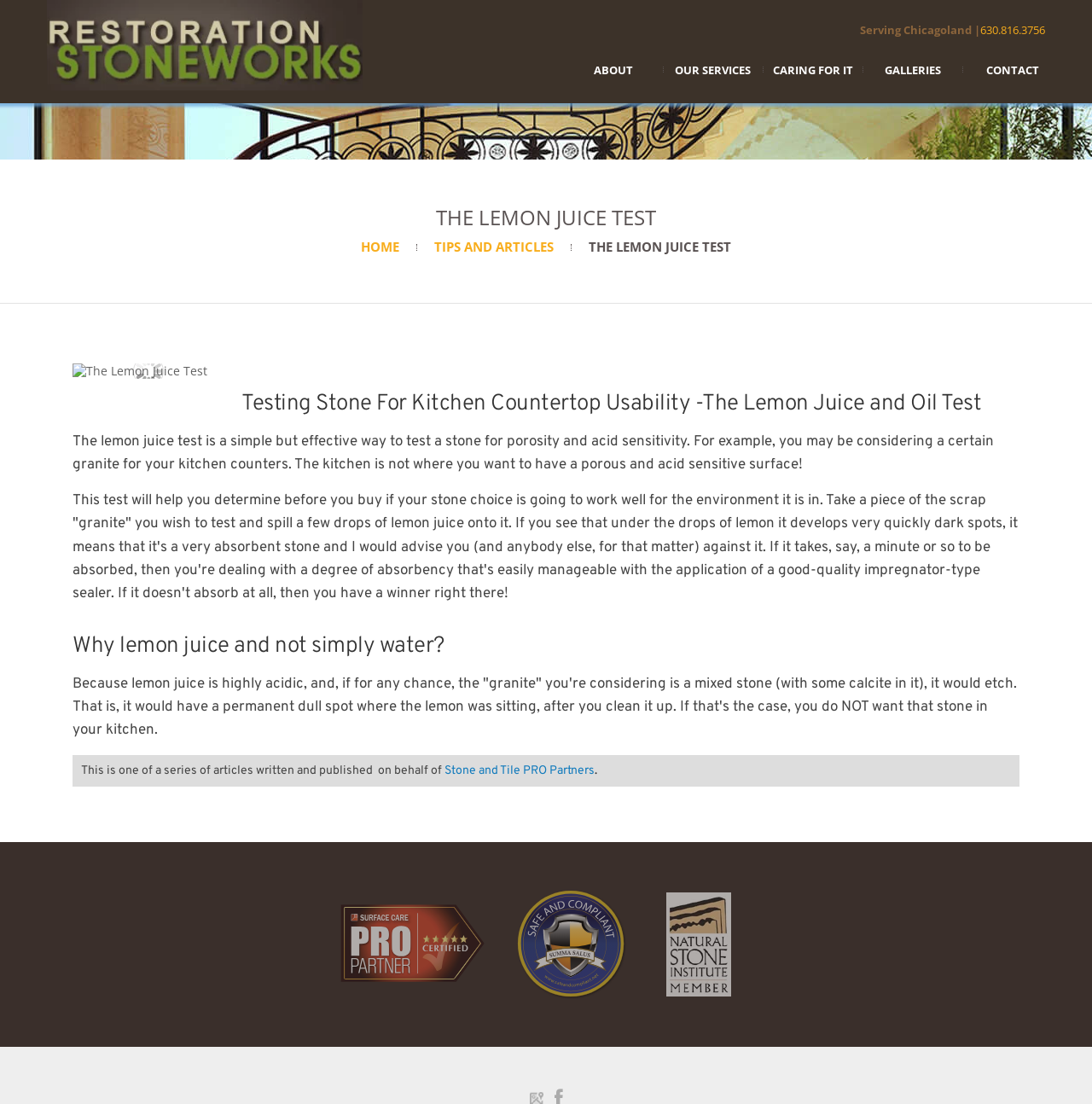What type of company is Restoration Stoneworks?
Carefully examine the image and provide a detailed answer to the question.

Based on the logo and the content of the webpage, it can be inferred that Restoration Stoneworks is a company that specializes in stone restoration and maintenance, providing services such as testing and caring for stone surfaces.